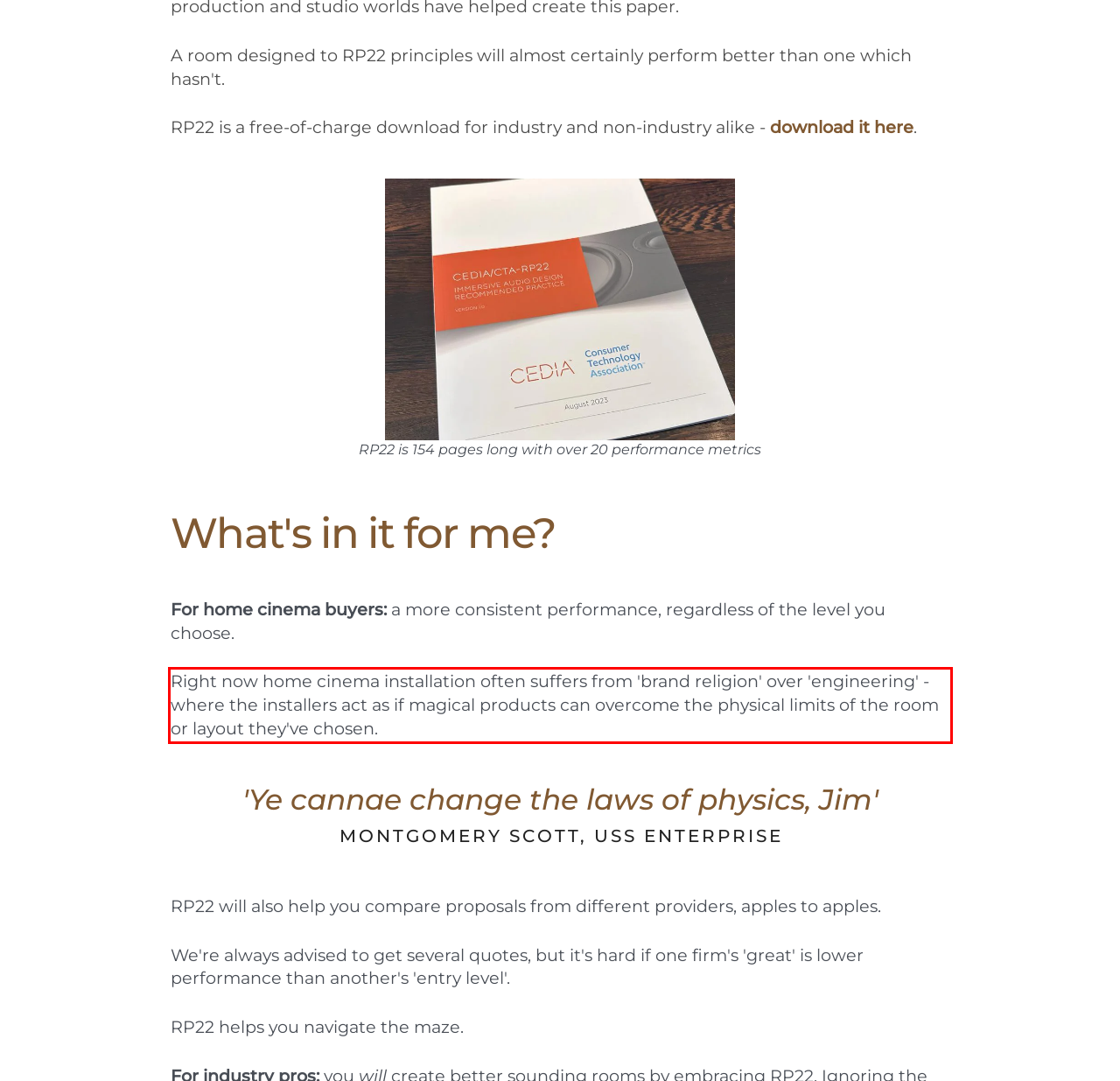Within the provided webpage screenshot, find the red rectangle bounding box and perform OCR to obtain the text content.

Right now home cinema installation often suffers from 'brand religion' over 'engineering' - where the installers act as if magical products can overcome the physical limits of the room or layout they've chosen.